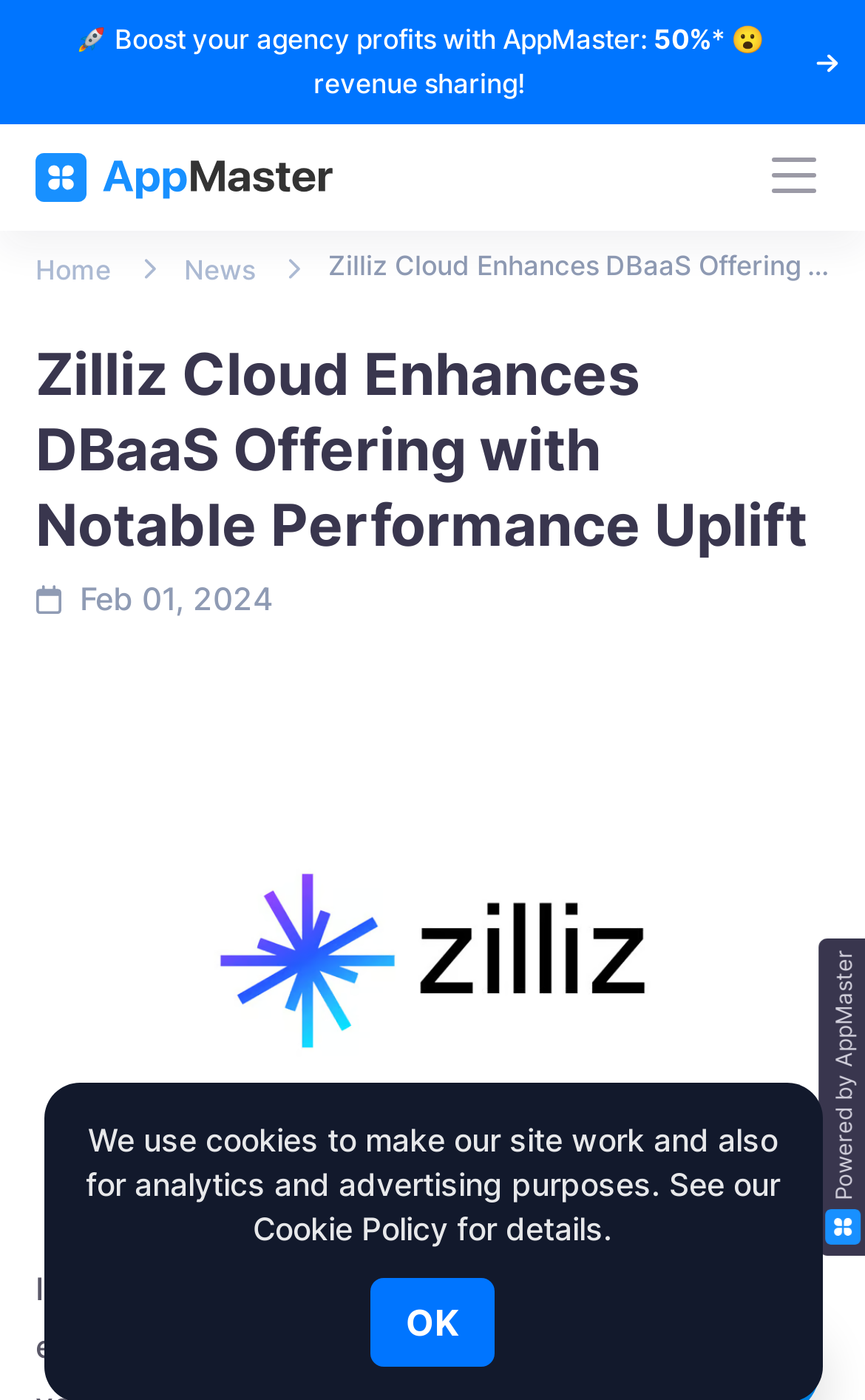What is the name of the cloud service?
Give a detailed and exhaustive answer to the question.

Based on the webpage, I can see that the main heading is 'Zilliz Cloud Enhances DBaaS Offering with Notable Performance Uplift', which suggests that the cloud service being referred to is Zilliz Cloud.